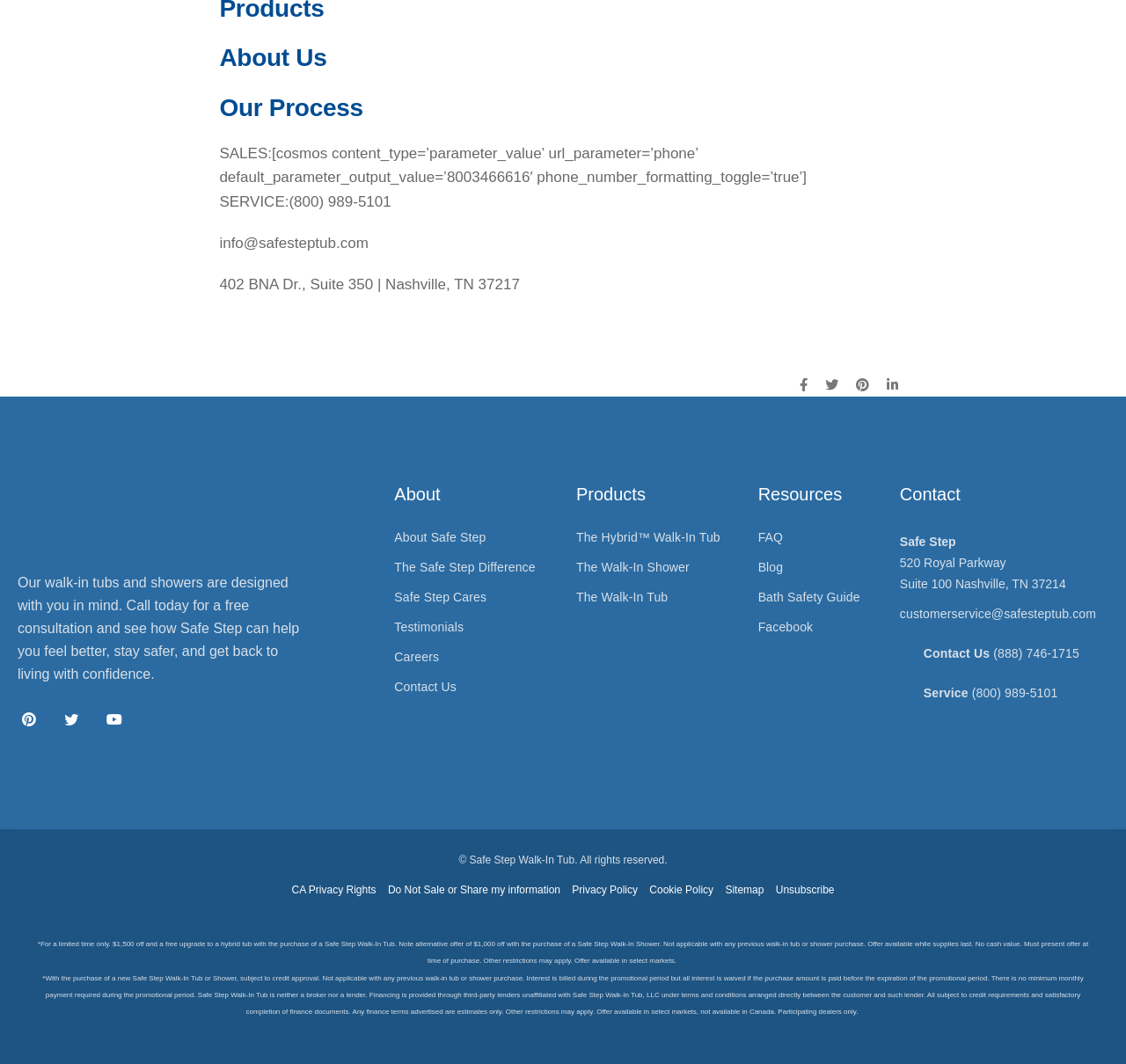Indicate the bounding box coordinates of the element that needs to be clicked to satisfy the following instruction: "Search this list". The coordinates should be four float numbers between 0 and 1, i.e., [left, top, right, bottom].

None